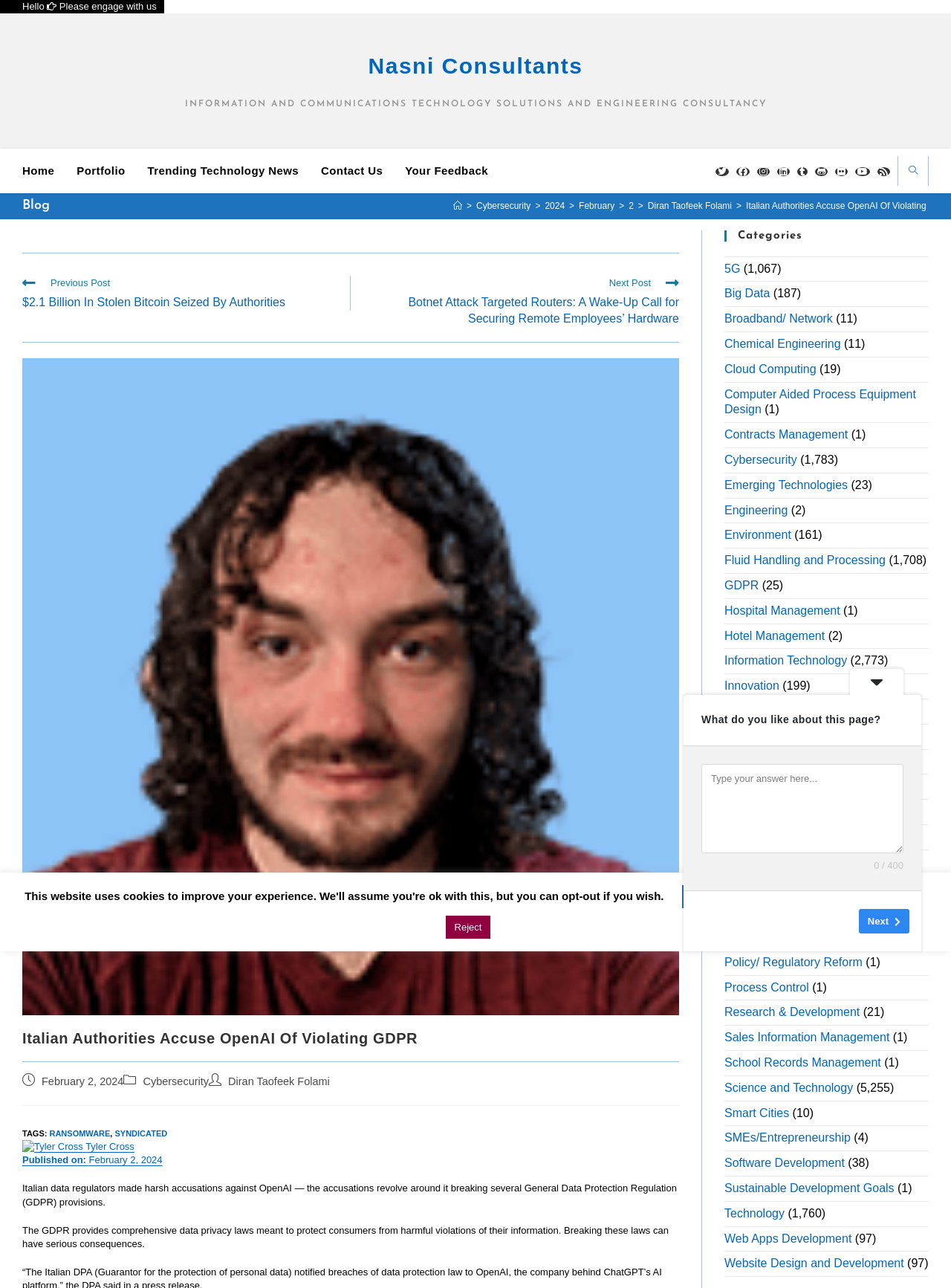Calculate the bounding box coordinates of the UI element given the description: "Cybersecurity".

[0.762, 0.352, 0.838, 0.362]